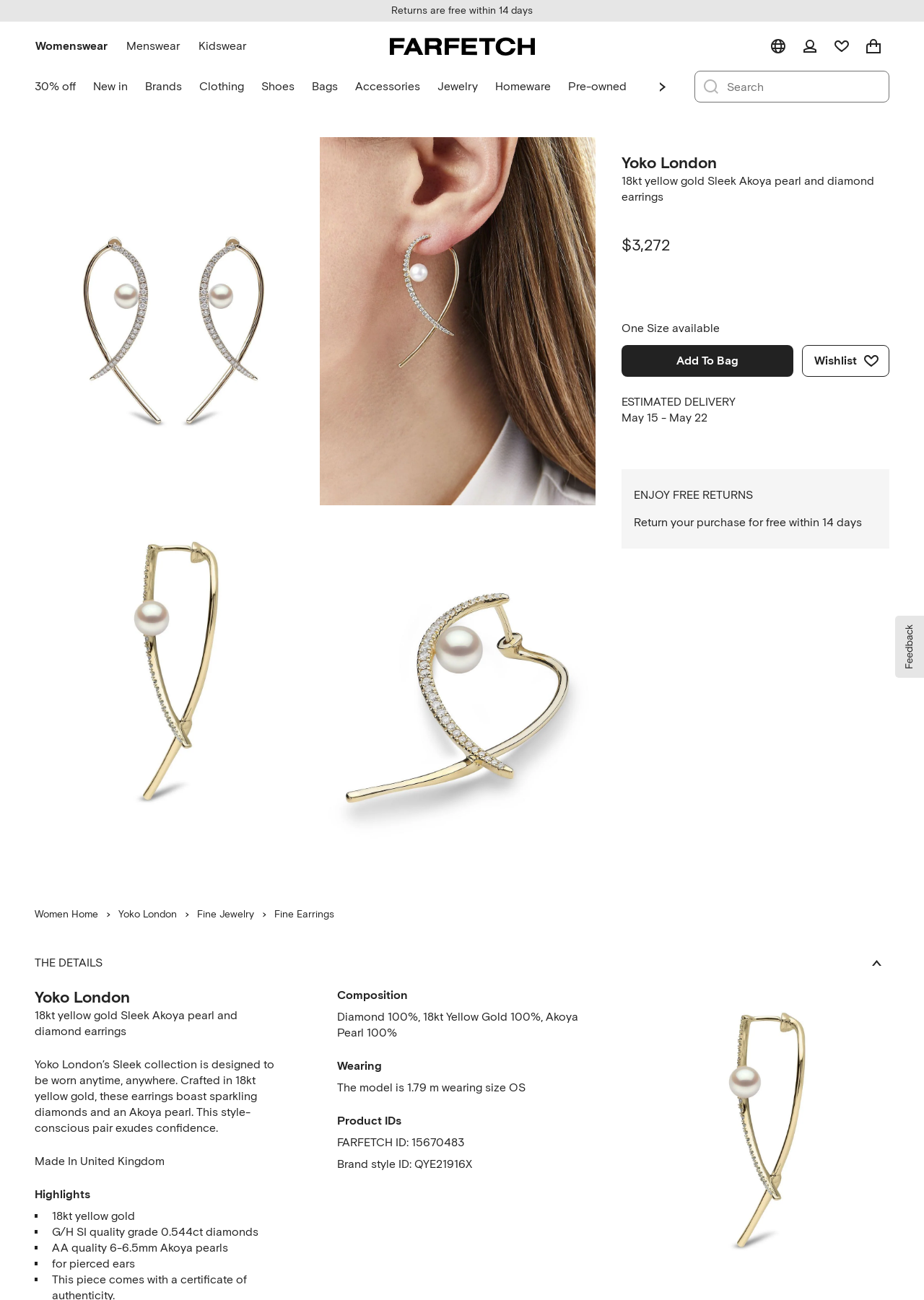Please predict the bounding box coordinates of the element's region where a click is necessary to complete the following instruction: "View product details". The coordinates should be represented by four float numbers between 0 and 1, i.e., [left, top, right, bottom].

[0.038, 0.729, 0.962, 0.753]